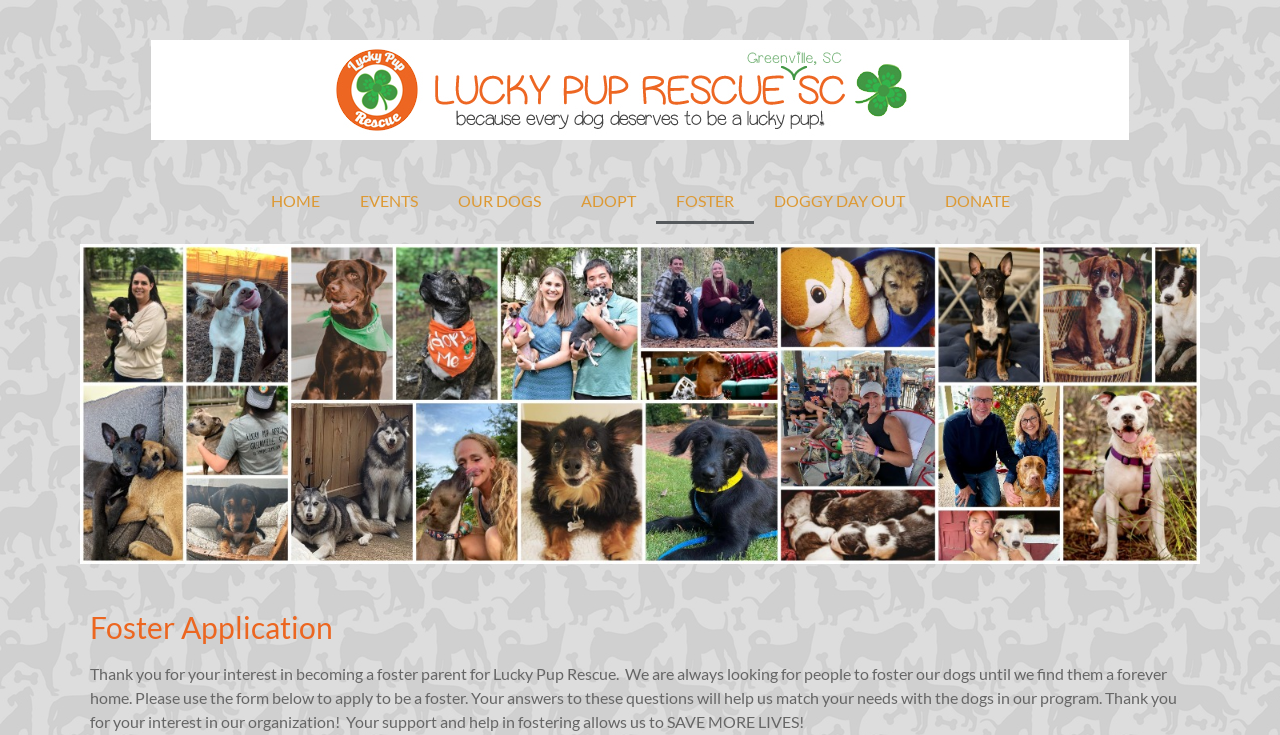Provide an in-depth caption for the webpage.

The webpage is about the Foster Application for Lucky Pup Rescue SC. At the top, there is a navigation menu with 7 links: HOME, EVENTS, OUR DOGS, ADOPT, FOSTER, DOGGY DAY OUT, and DONATE, aligned horizontally and evenly spaced. 

Below the navigation menu, there is a prominent heading "Foster Application" centered at the top of the page. 

Under the heading, there is a paragraph of text that explains the purpose of the foster application and the importance of fostering in helping the organization save more lives. The text is divided into two sections, with the first part thanking the user for their interest in becoming a foster parent and the second part explaining how the application will help match the user's needs with the dogs in the program.